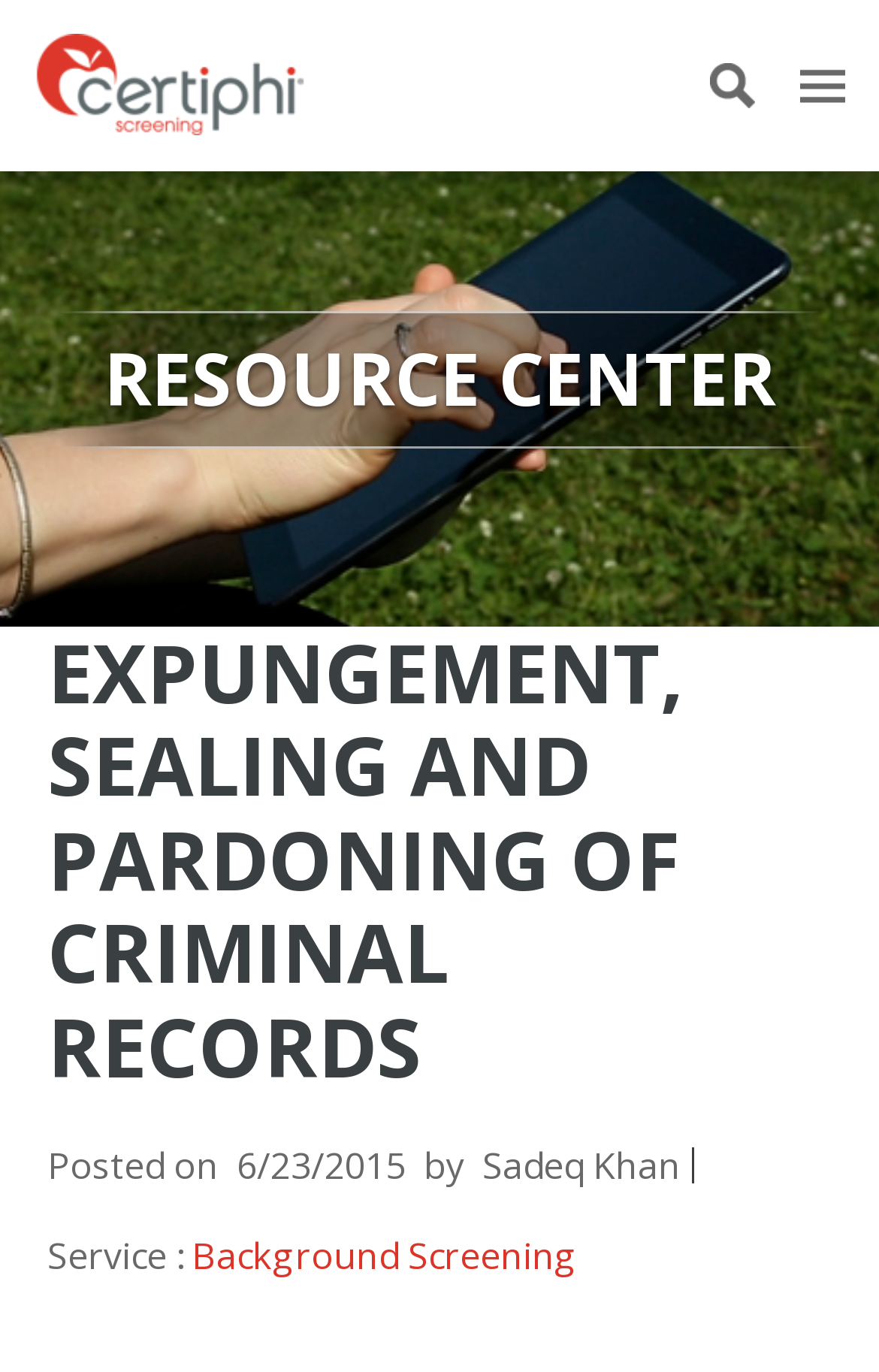What is the service provided by Sadeq Khan?
Respond to the question with a well-detailed and thorough answer.

I found the service provided by Sadeq Khan by looking at the static text 'Service :' followed by a link 'Background Screening', which is likely the service provided by Sadeq Khan.